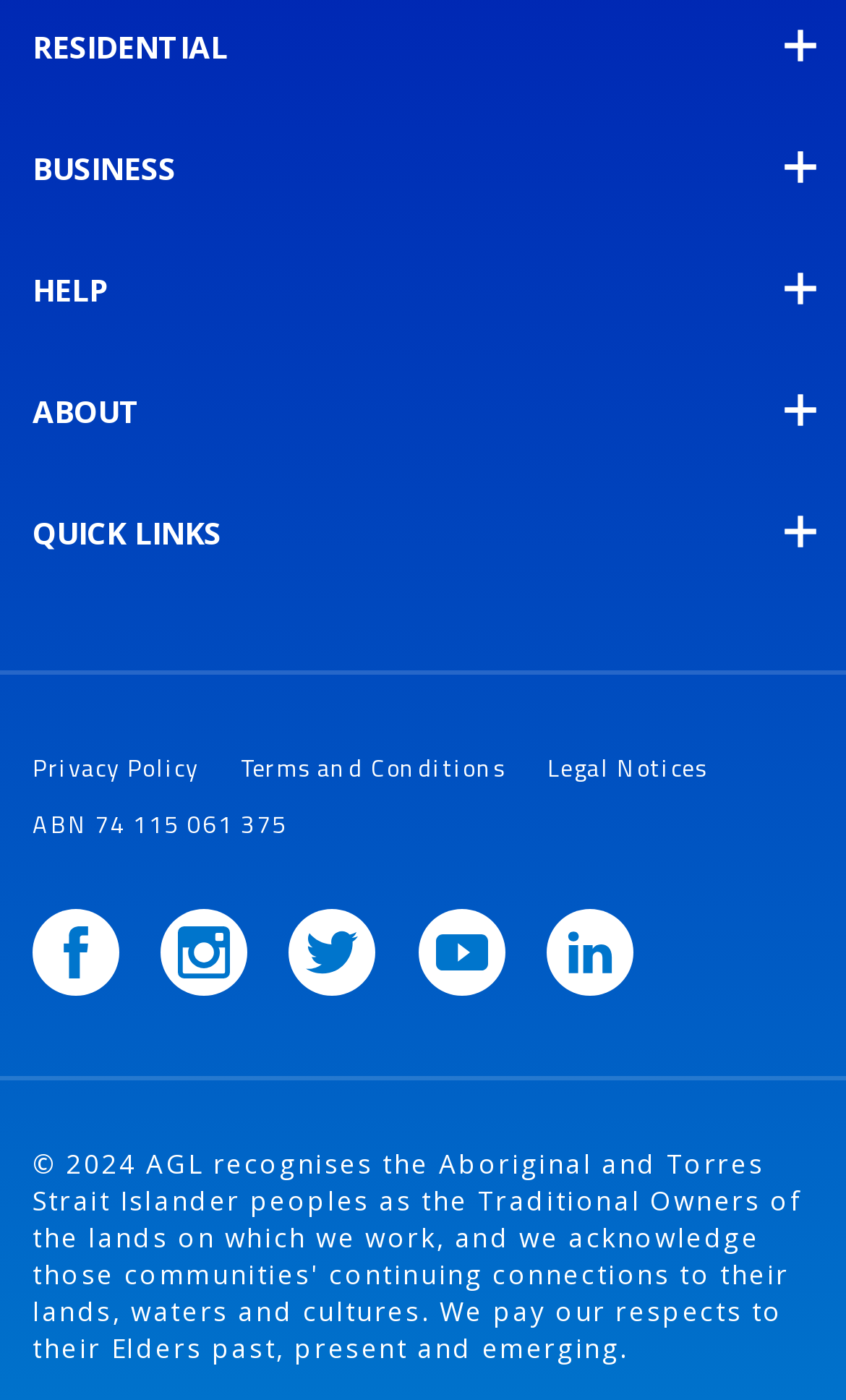What is the last link in the key links section?
We need a detailed and exhaustive answer to the question. Please elaborate.

I looked at the navigation section labeled 'key links' and found the last link, which is 'Legal Notices', located at the bottom of the section.